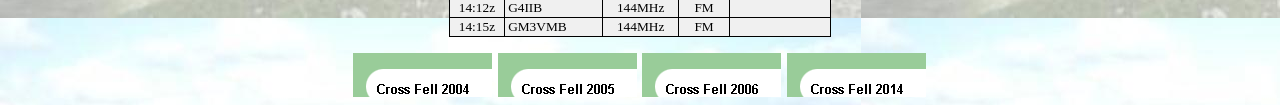Find and provide the bounding box coordinates for the UI element described with: "alt="Cross Fell 2005"".

[0.389, 0.505, 0.498, 0.667]